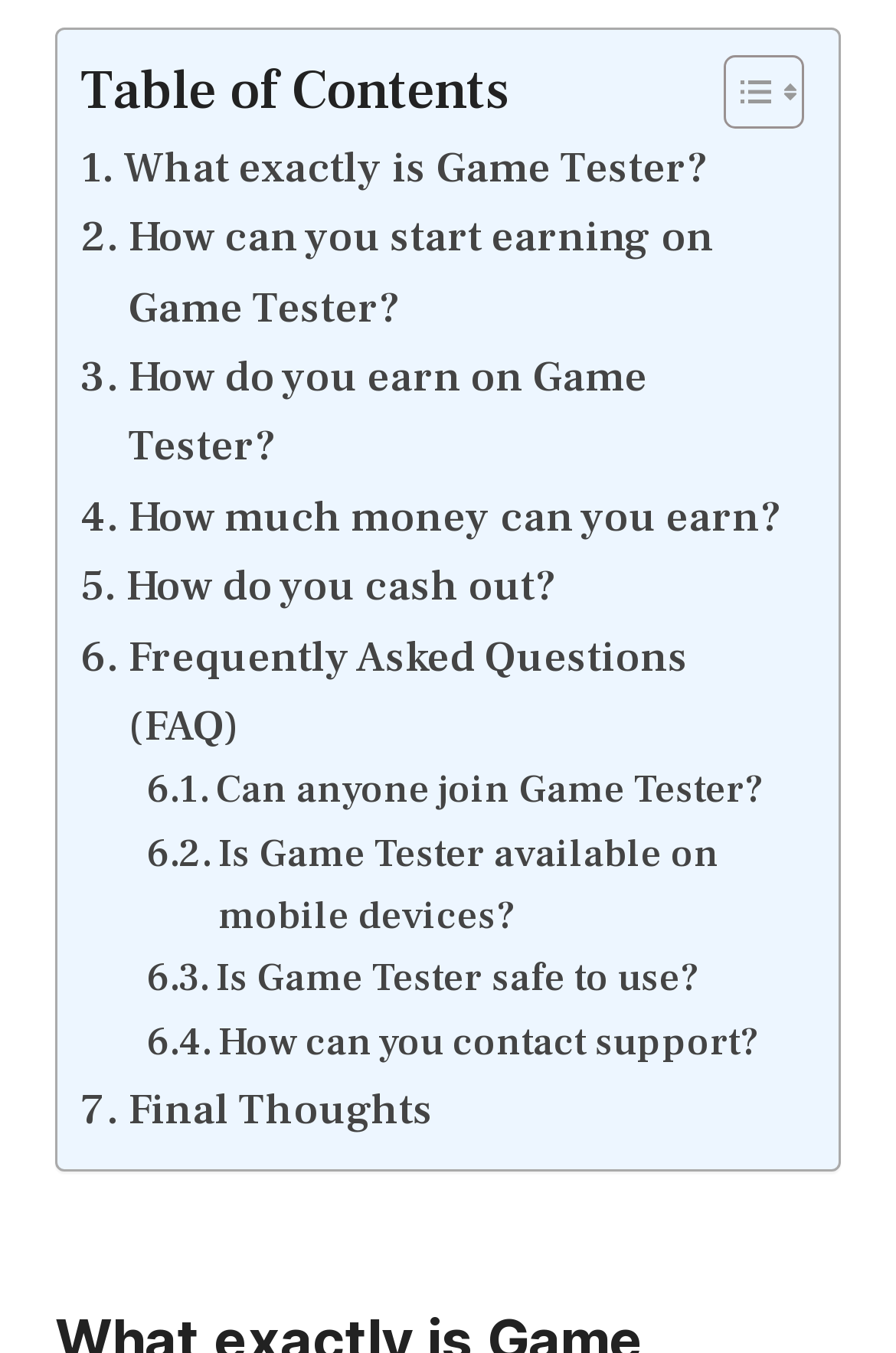From the screenshot, find the bounding box of the UI element matching this description: "Final Thoughts". Supply the bounding box coordinates in the form [left, top, right, bottom], each a float between 0 and 1.

[0.09, 0.795, 0.484, 0.846]